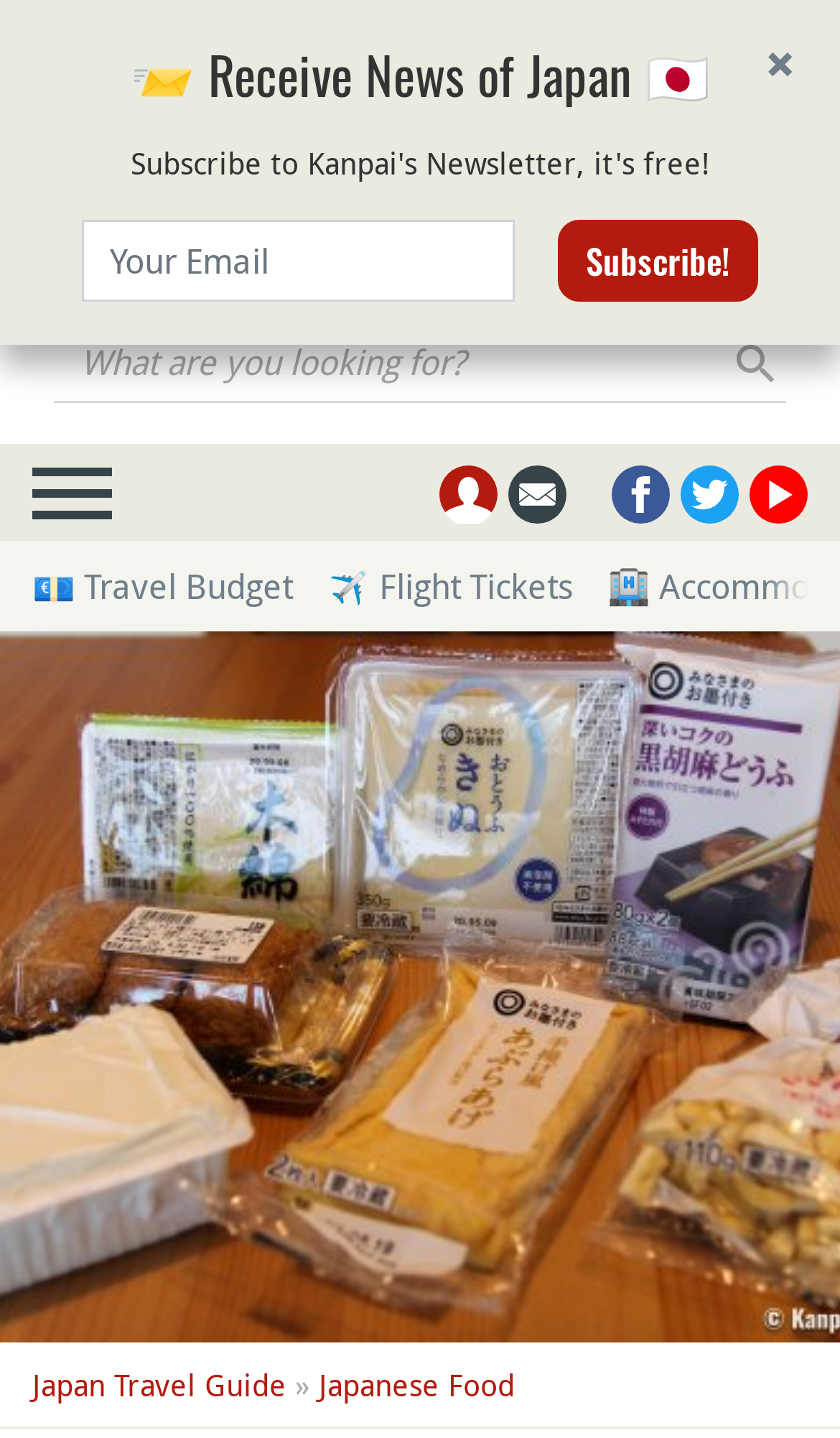Please find the bounding box coordinates of the section that needs to be clicked to achieve this instruction: "Close the current window".

[0.856, 0.0, 1.0, 0.087]